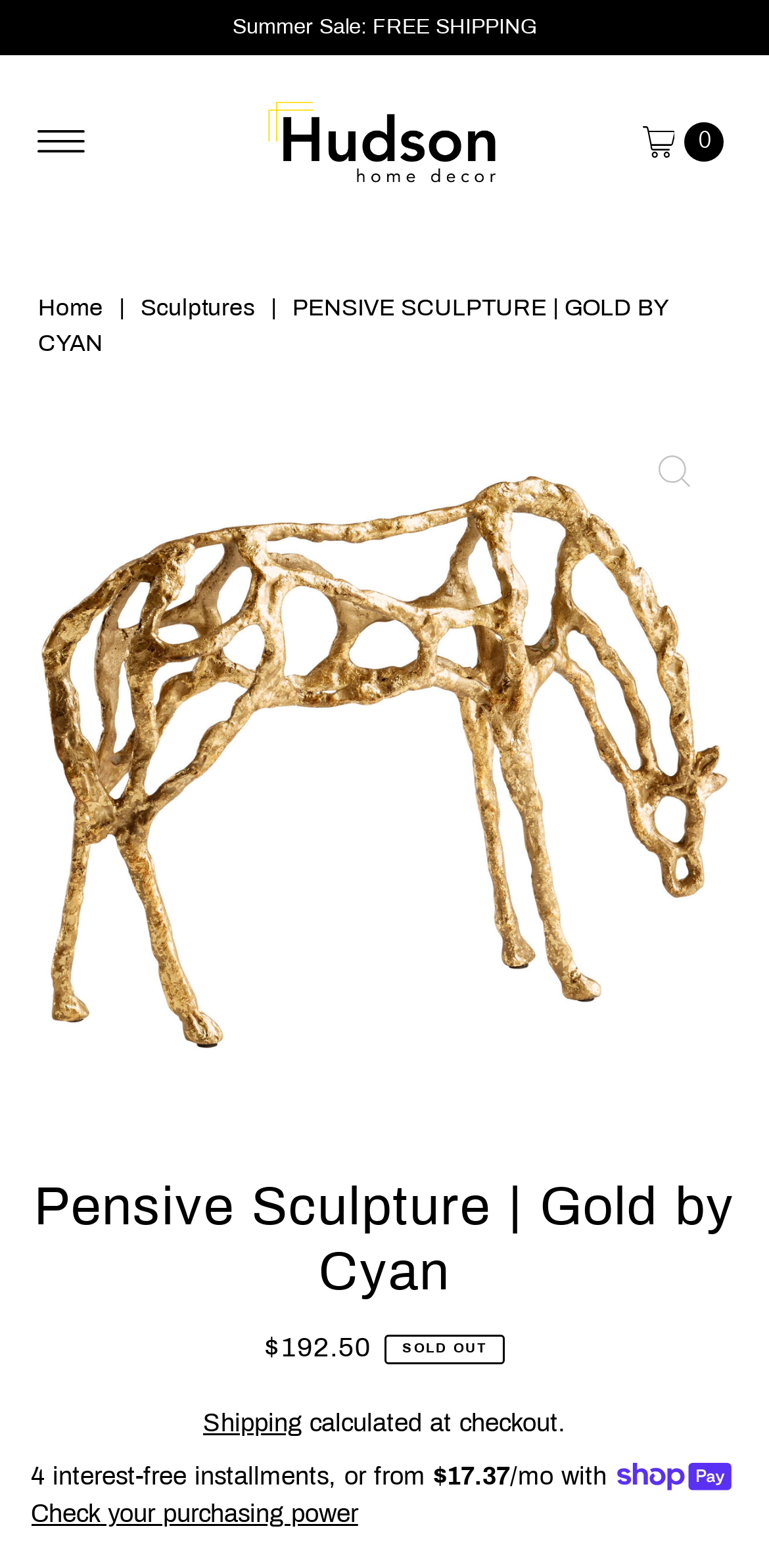What is the price of the Pensive Sculpture?
Based on the image, respond with a single word or phrase.

$192.50